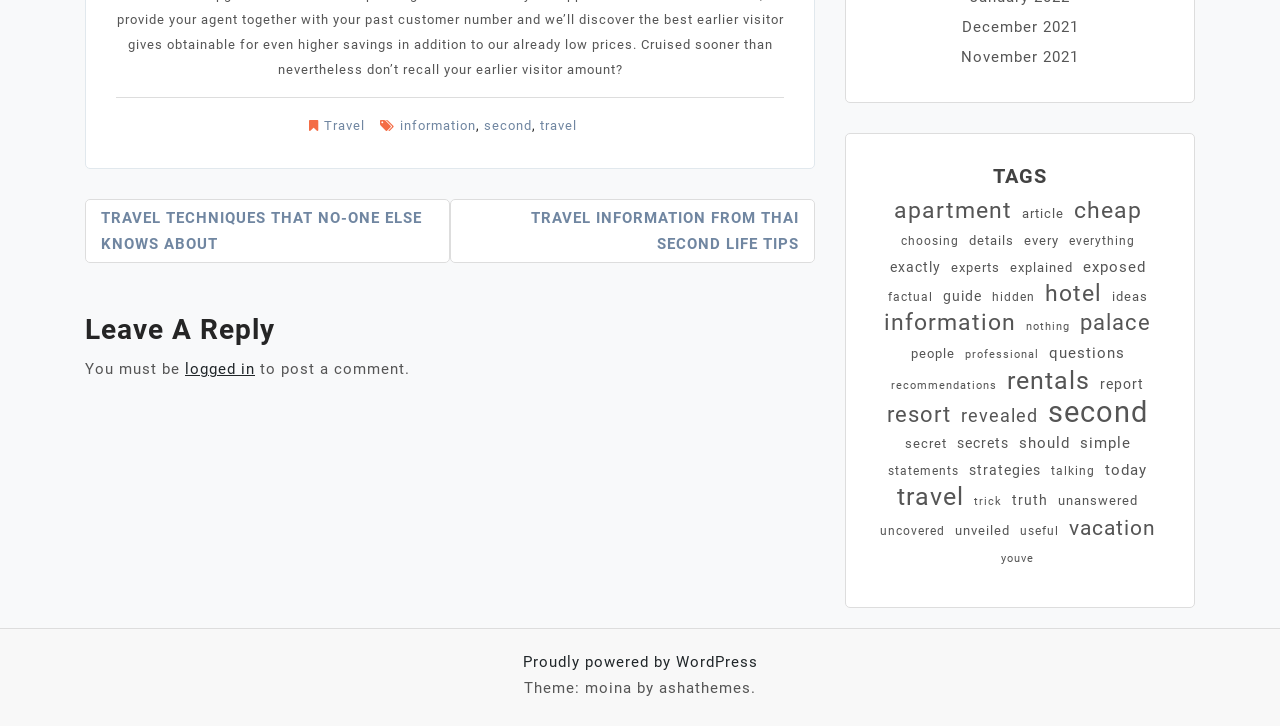Specify the bounding box coordinates of the area to click in order to execute this command: 'Click on 'Leave A Reply' heading'. The coordinates should consist of four float numbers ranging from 0 to 1, and should be formatted as [left, top, right, bottom].

[0.066, 0.431, 0.637, 0.477]